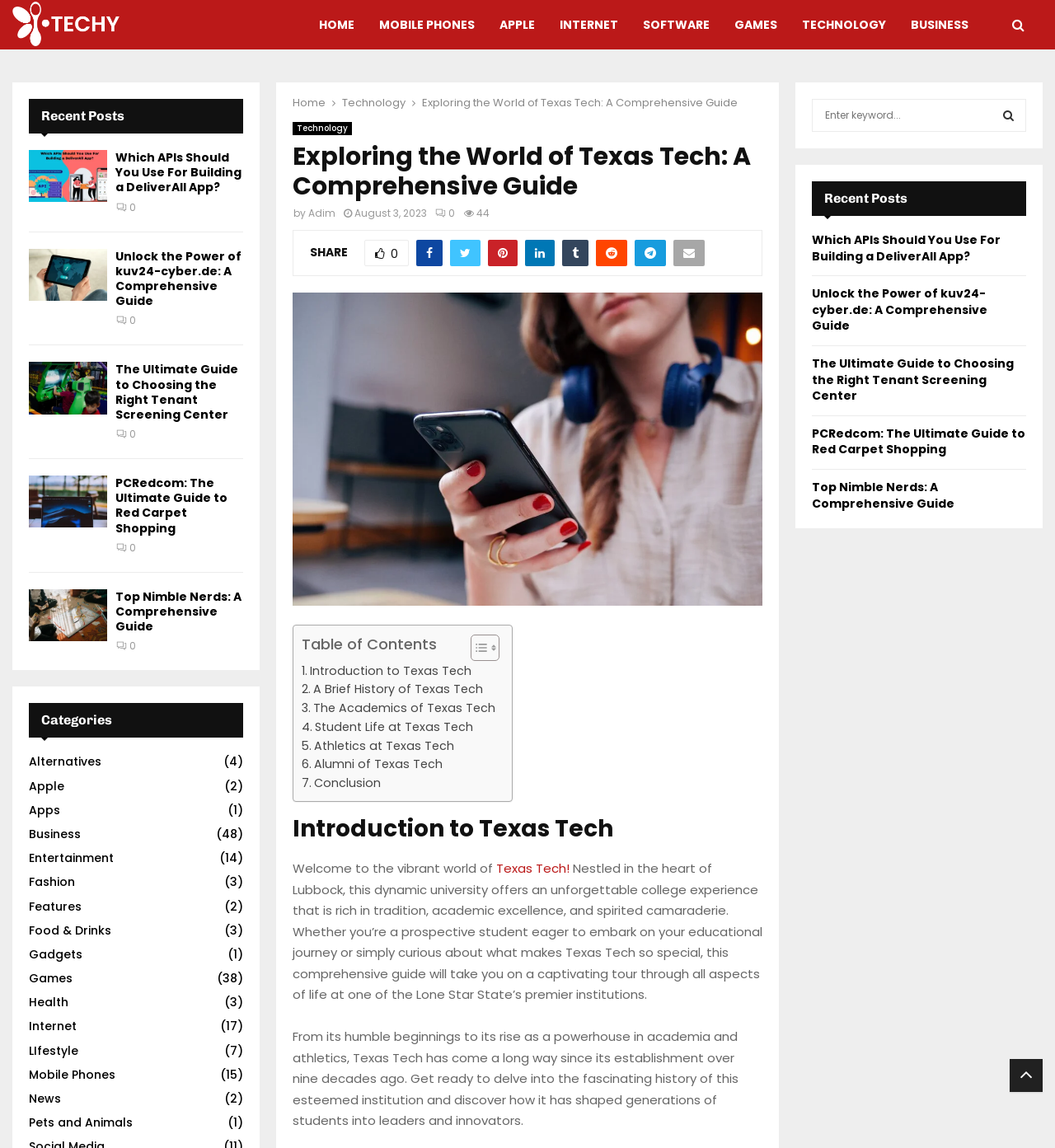Describe all the key features and sections of the webpage thoroughly.

This webpage is about Texas Tech University, providing a comprehensive guide to the institution. At the top, there is a heading "Btechy" with a corresponding image and link. Below it, there are several links to different categories, including "HOME", "MOBILE PHONES", "APPLE", and more.

The main content of the page is divided into sections, starting with an introduction to Texas Tech University. This section features a heading "Exploring the World of Texas Tech: A Comprehensive Guide" and a subheading "by Adim" with a timestamp "August 3, 2023". There is also a share button with a count of 44 shares.

Below the introduction, there is a table of contents with links to different sections, including "Introduction to Texas Tech", "A Brief History of Texas Tech", "The Academics of Texas Tech", and more.

The first section, "Introduction to Texas Tech", features a heading and a paragraph of text that welcomes readers to the university and describes its vibrant world. The text is accompanied by an image of Texas Tech.

The page also has a section titled "Recent Posts" that lists several articles with links and headings, including "Which APIs Should You Use For Building a DeliverAll App?", "Unlock the Power of kuv24-cyber.de: A Comprehensive Guide", and more. Each article has a link to read more and a share button with a count of 0 shares.

Overall, the webpage provides a comprehensive guide to Texas Tech University, covering its history, academics, and student life, as well as featuring recent posts and articles related to technology and education.